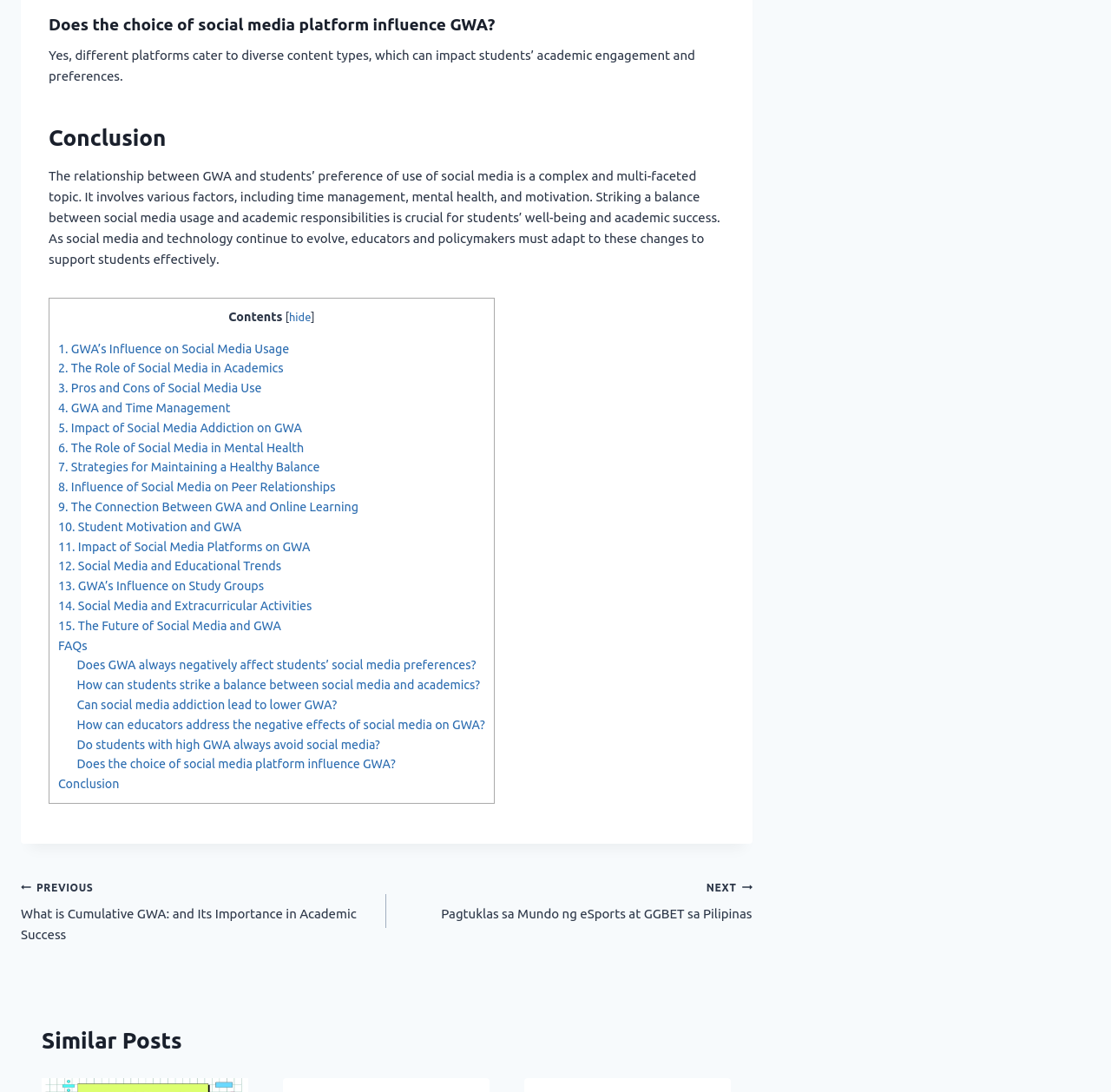Based on the image, provide a detailed response to the question:
How many questions are asked in the 'FAQs' section?

The 'FAQs' section provides 5 questions related to GWA and social media, including 'Does GWA always negatively affect students' social media preferences?' and 'How can educators address the negative effects of social media on GWA?'.